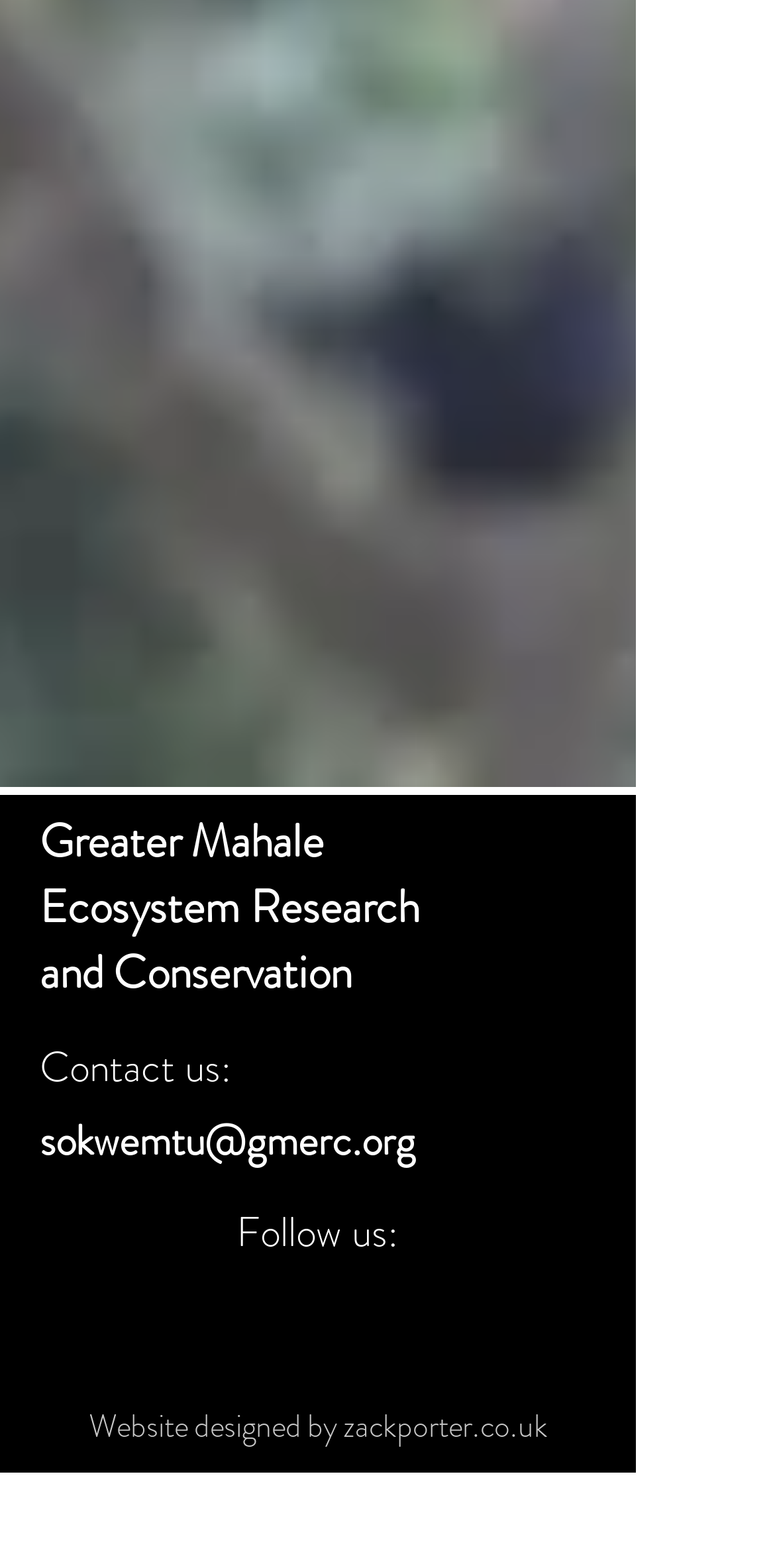Answer the question below with a single word or a brief phrase: 
How many social media platforms are listed?

2